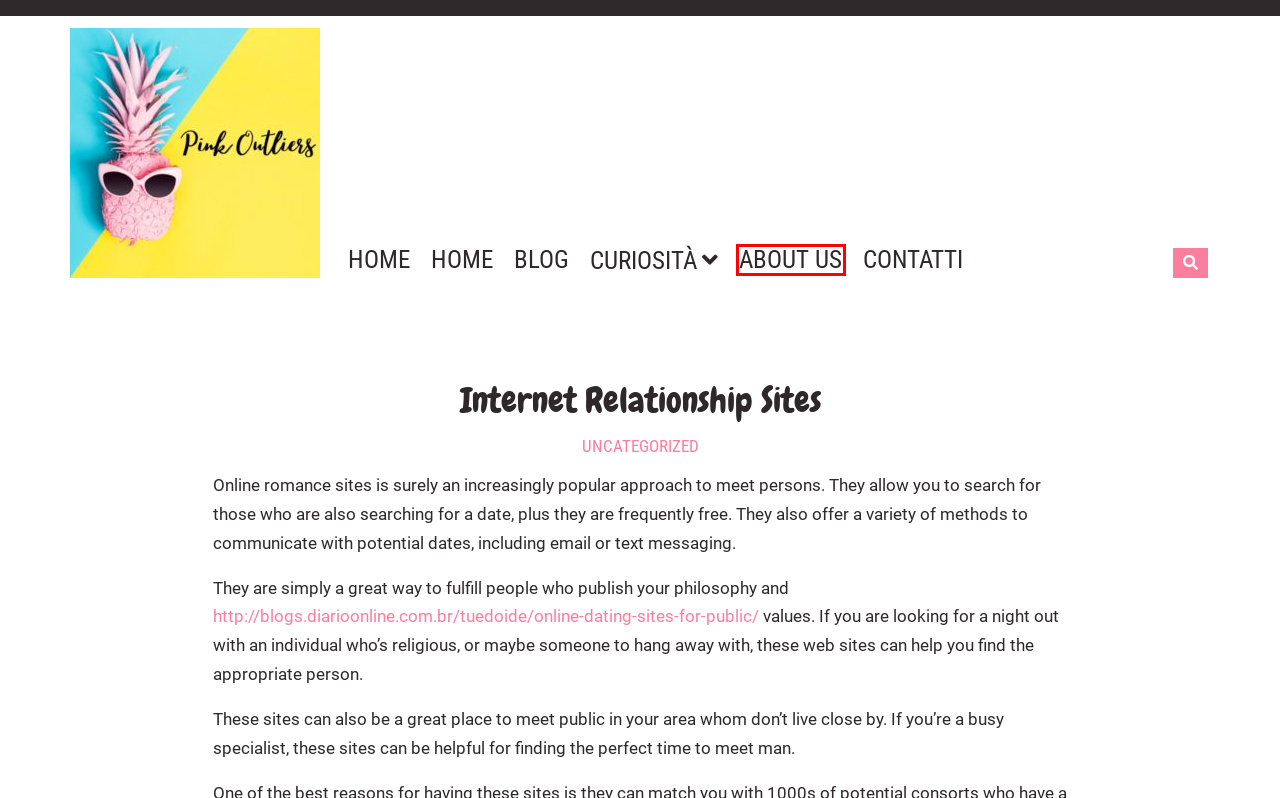Given a screenshot of a webpage with a red bounding box highlighting a UI element, determine which webpage description best matches the new webpage that appears after clicking the highlighted element. Here are the candidates:
A. CURIOSITÀ
B. TOP FIVE PALETTE
C. Contatti
D. ABOUT US
E. BLOG
F. 5 SEMPLICI PASSI PER UN MAKE-UP INCREDIBILE!
G. TOP FIVE MAKE-UP ESTATE
H. Uncategorized

D